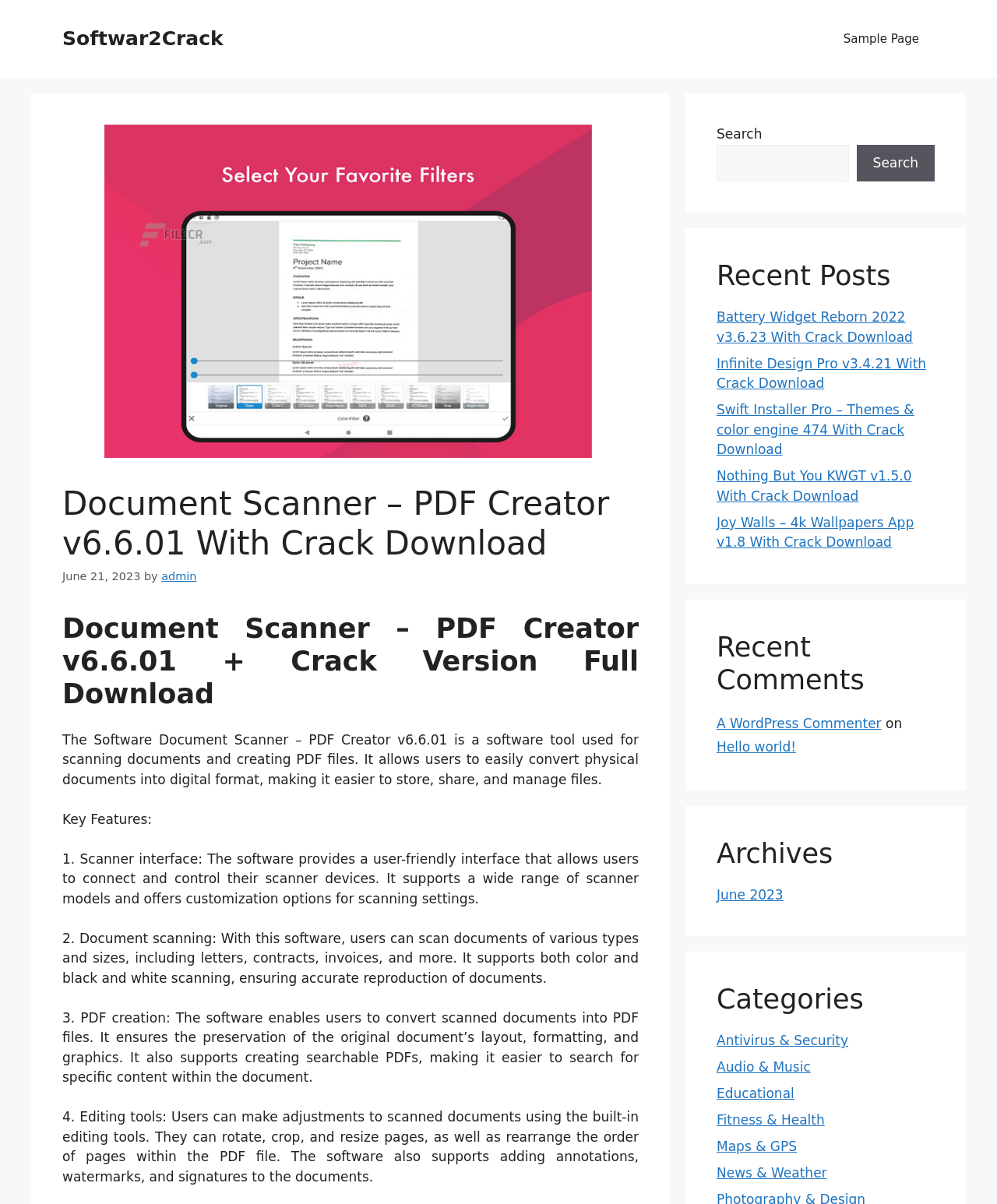How many key features of the software are listed?
Refer to the image and respond with a one-word or short-phrase answer.

4